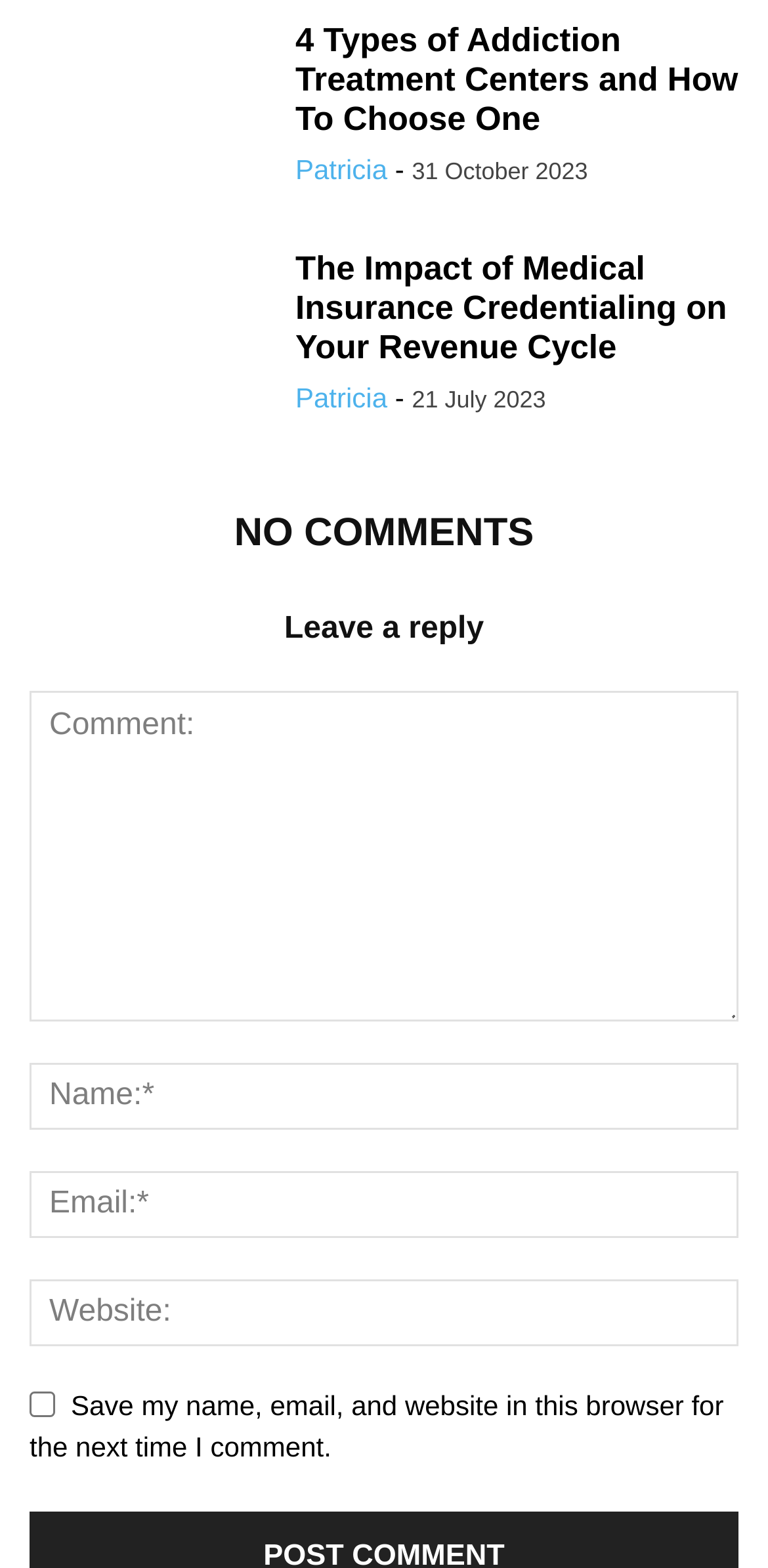Please locate the bounding box coordinates of the region I need to click to follow this instruction: "Leave a reply".

[0.038, 0.383, 0.962, 0.419]